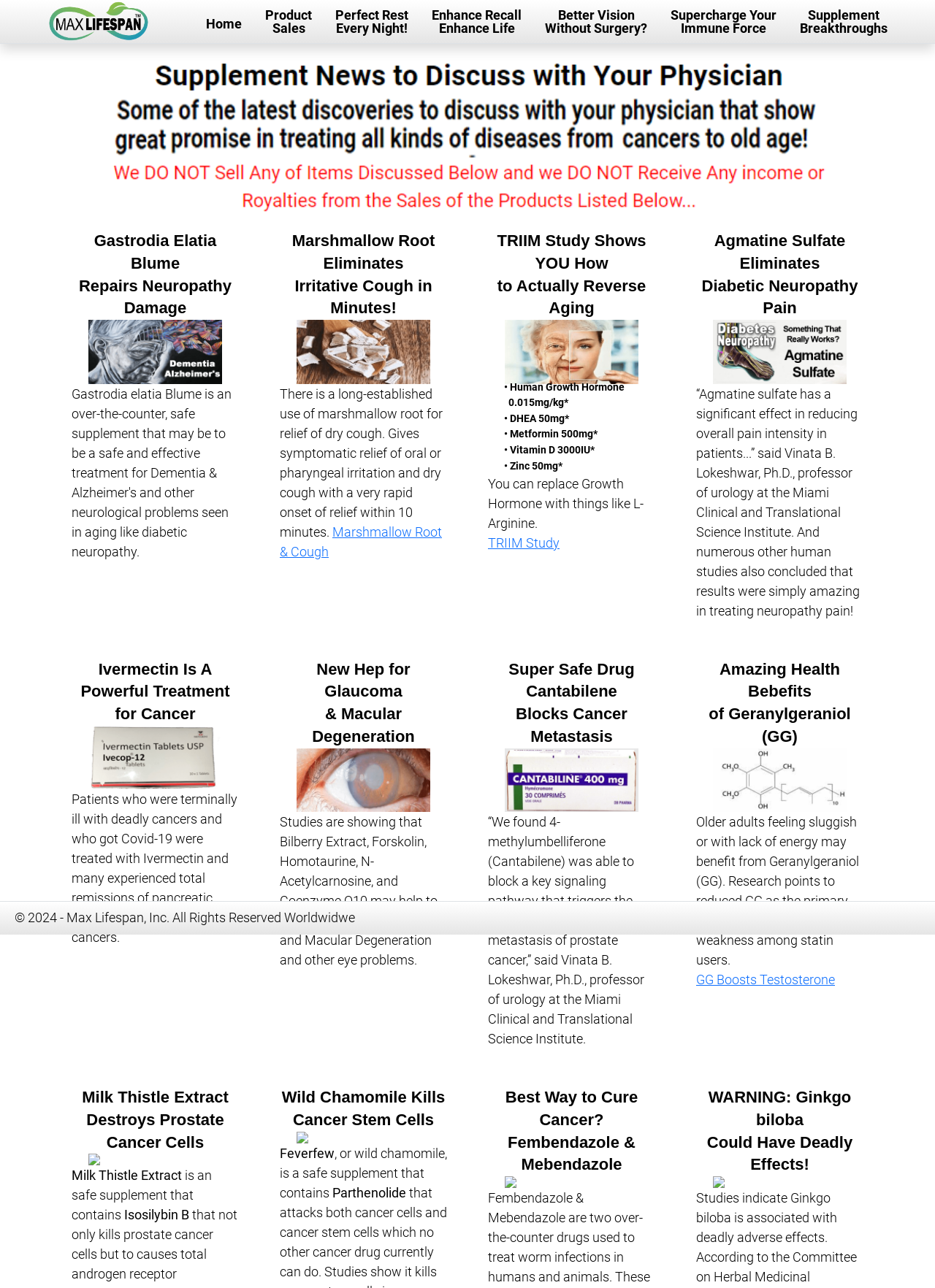Determine the bounding box coordinates for the area you should click to complete the following instruction: "Learn more about 'Perfect Rest Every Night!'".

[0.352, 0.002, 0.443, 0.031]